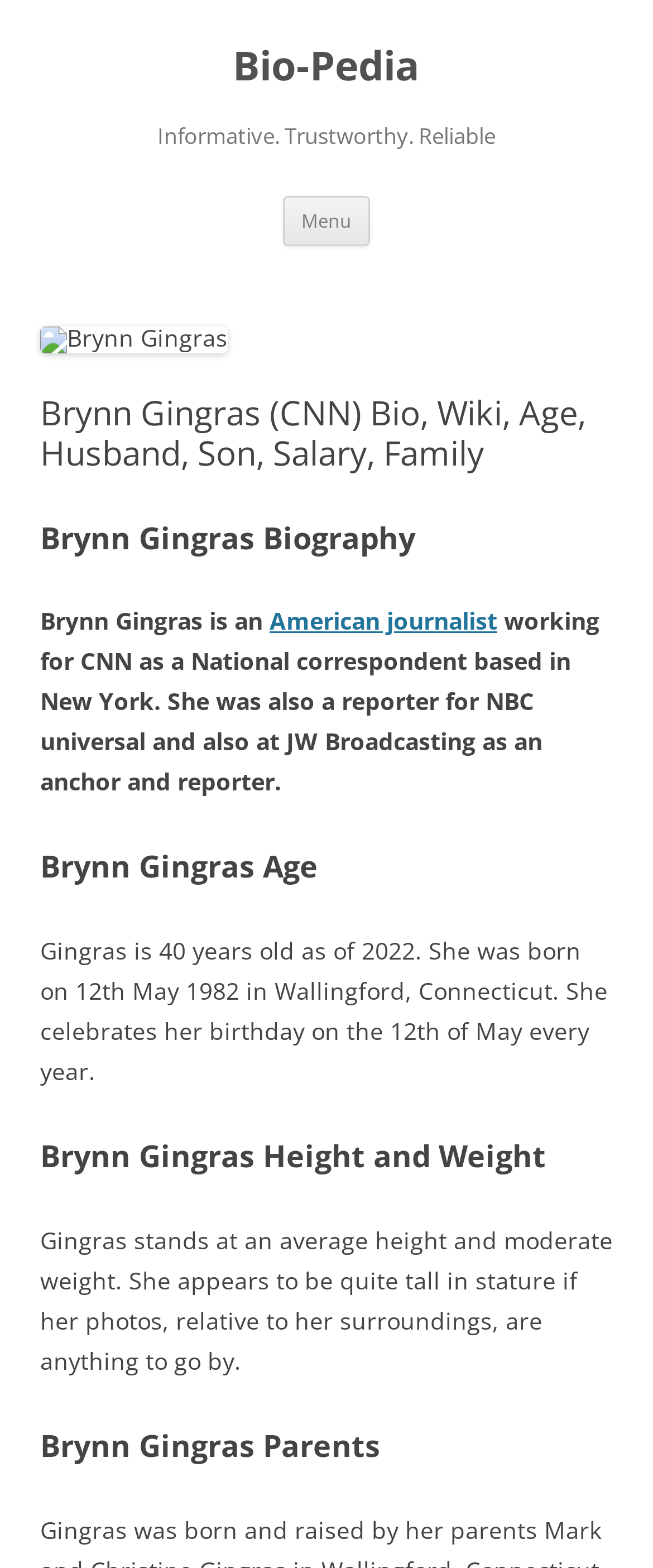What is Brynn Gingras' age as of 2022?
Using the image, respond with a single word or phrase.

40 years old